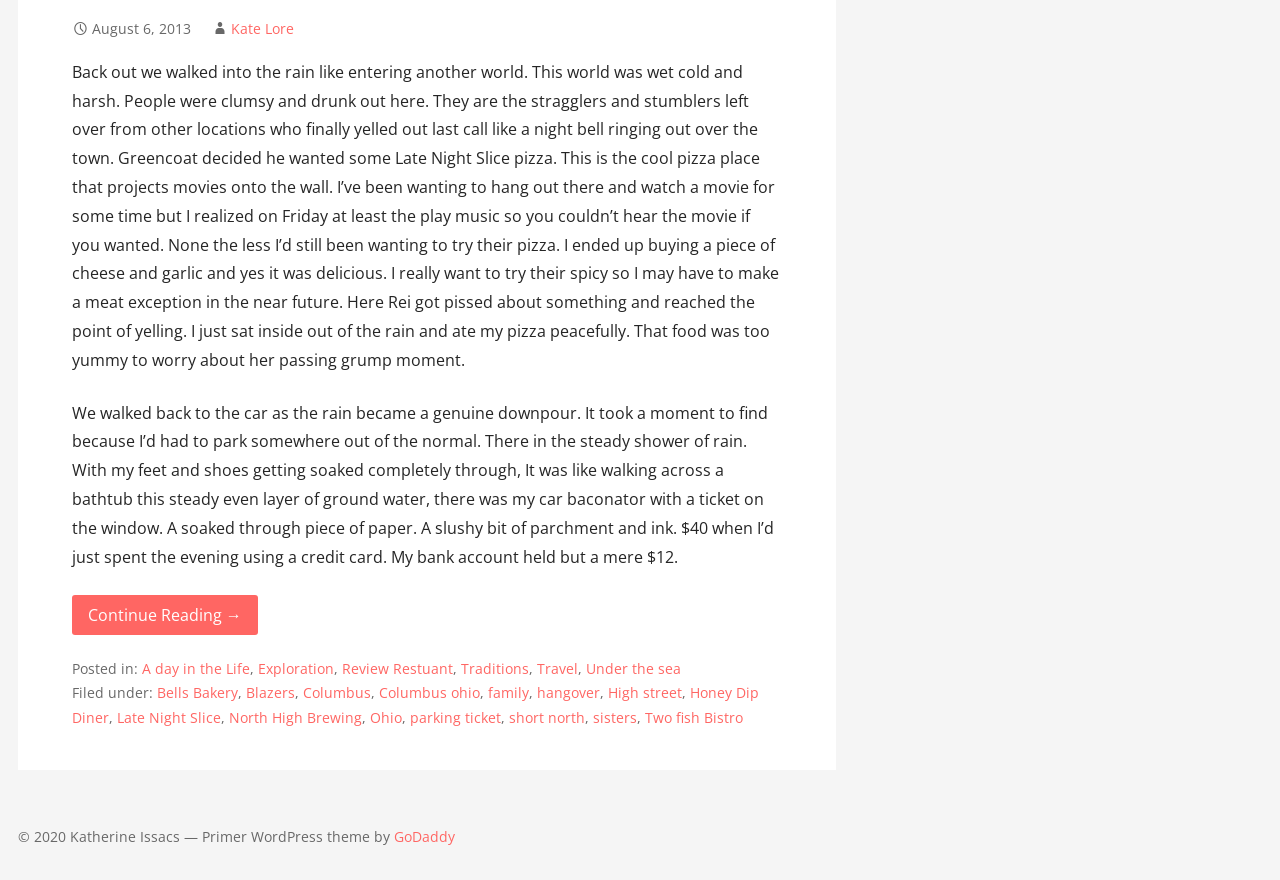Please locate the bounding box coordinates of the element that should be clicked to achieve the given instruction: "Visit the website hosted by GoDaddy".

[0.308, 0.94, 0.355, 0.962]